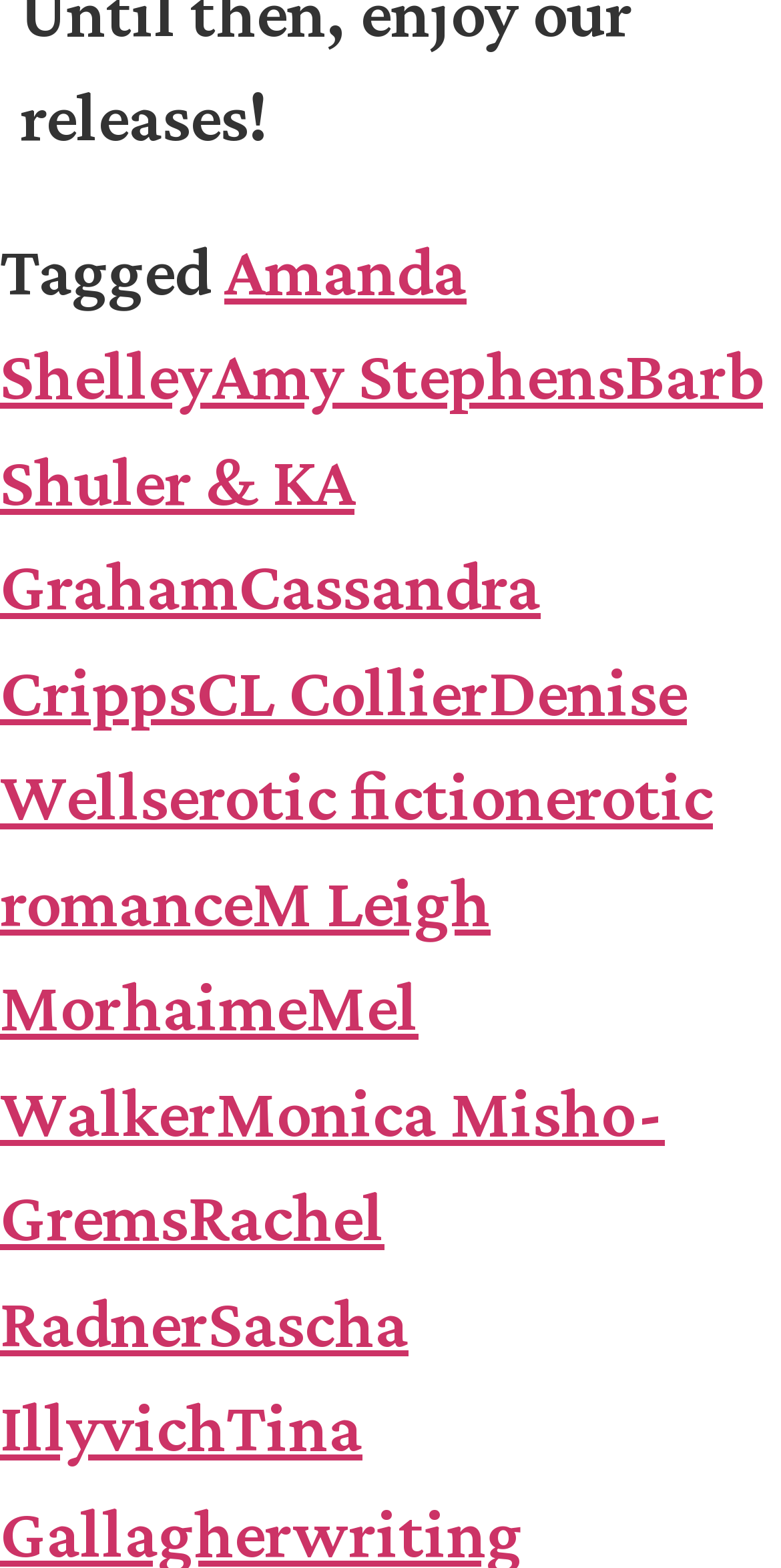What is the first author's name listed on this webpage?
Using the image as a reference, answer the question with a short word or phrase.

Amanda Shelley